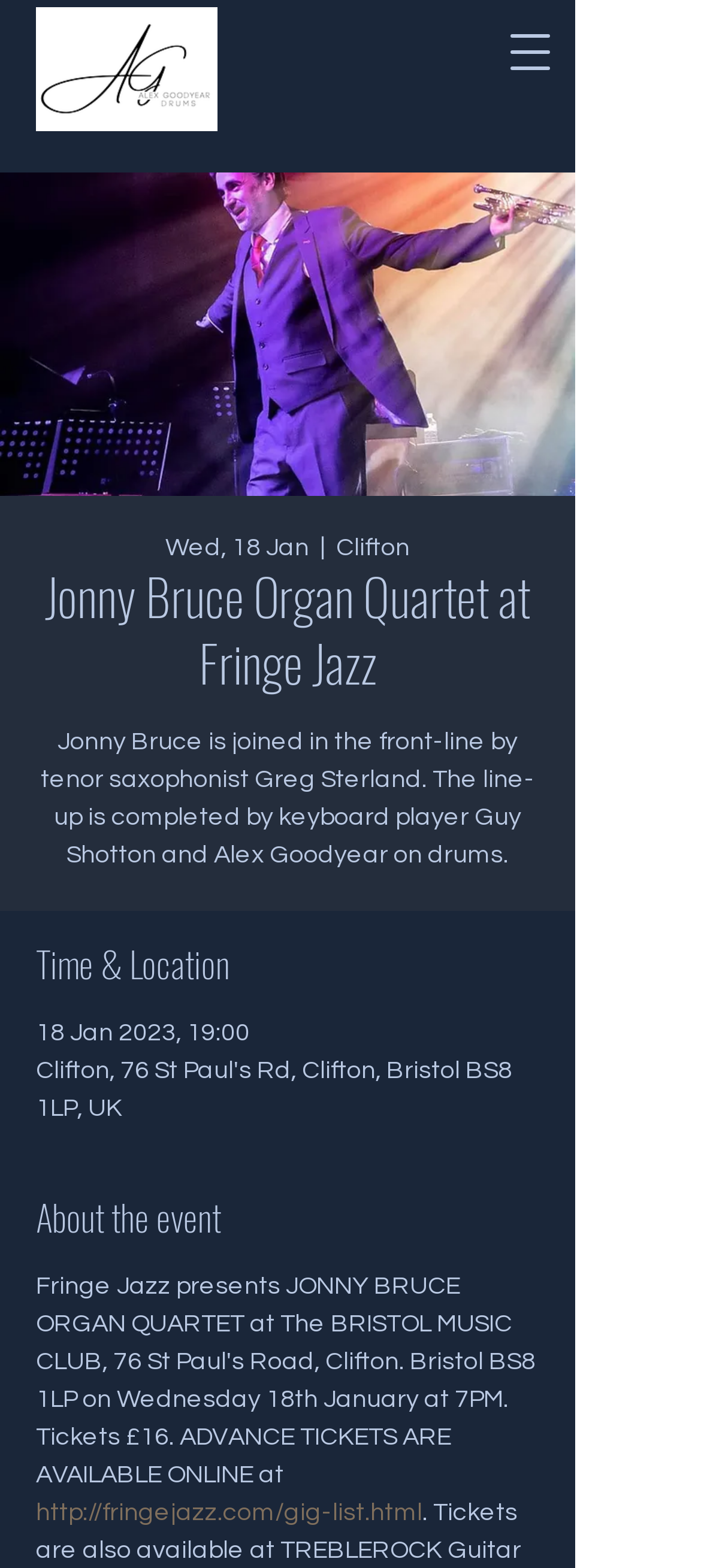What is the name of the saxophonist?
Answer the question with as much detail as you can, using the image as a reference.

I found the saxophonist's name by reading the description of the event, which says 'Jonny Bruce is joined in the front-line by tenor saxophonist Greg Sterland'.